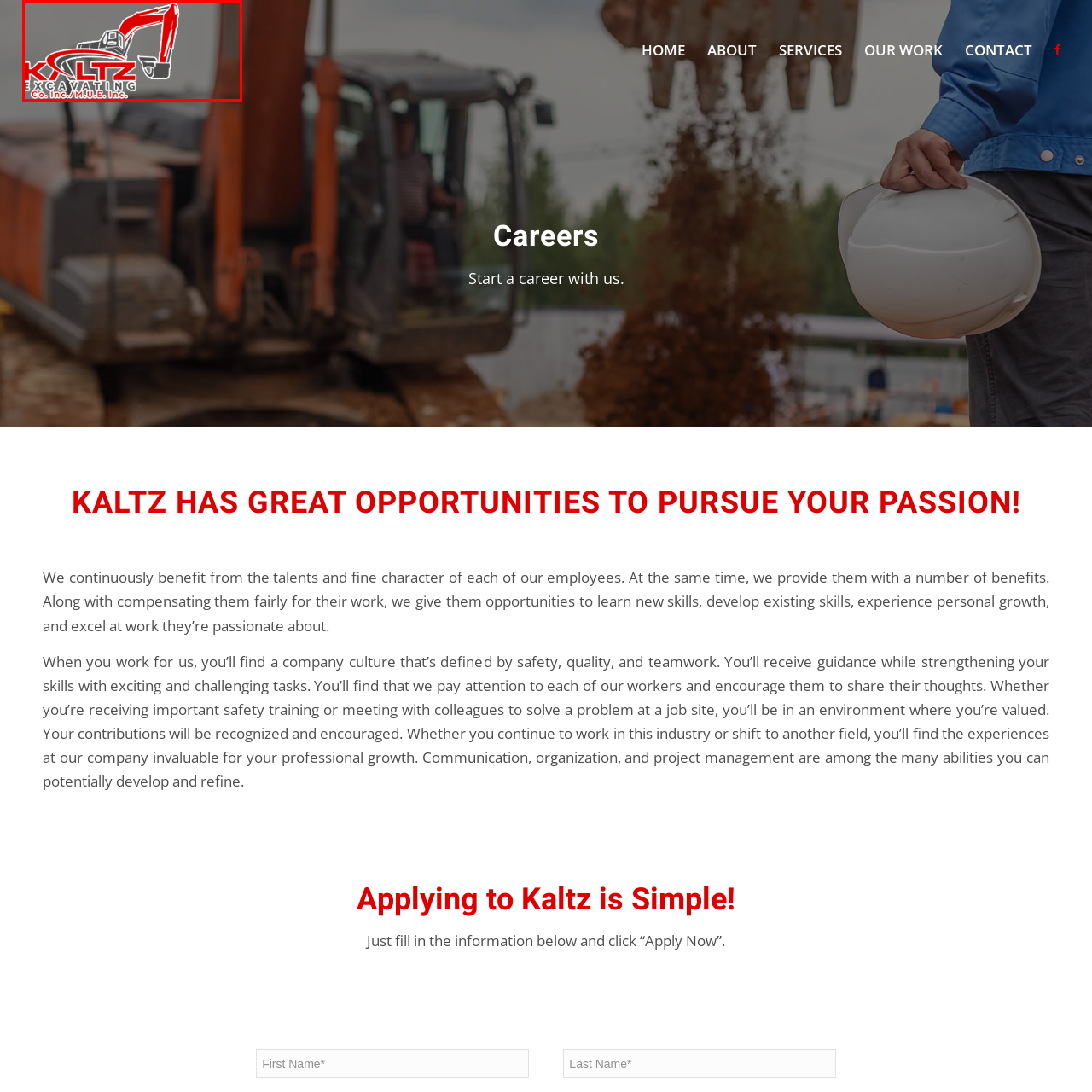What is the dominant color of the excavator in the logo?
Please review the image inside the red bounding box and answer using a single word or phrase.

red